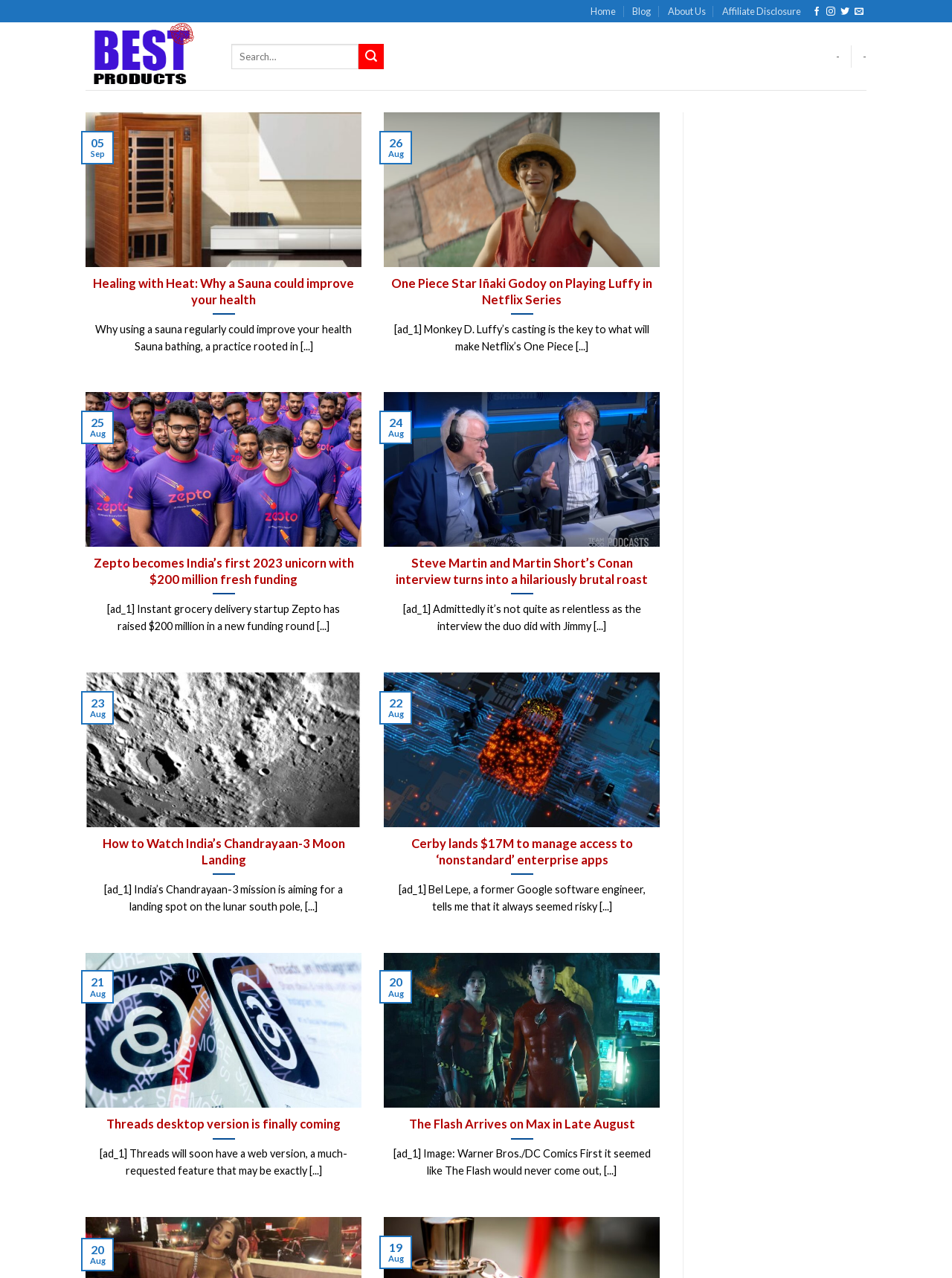Please identify the bounding box coordinates of the area that needs to be clicked to follow this instruction: "Click on Home".

[0.62, 0.0, 0.647, 0.018]